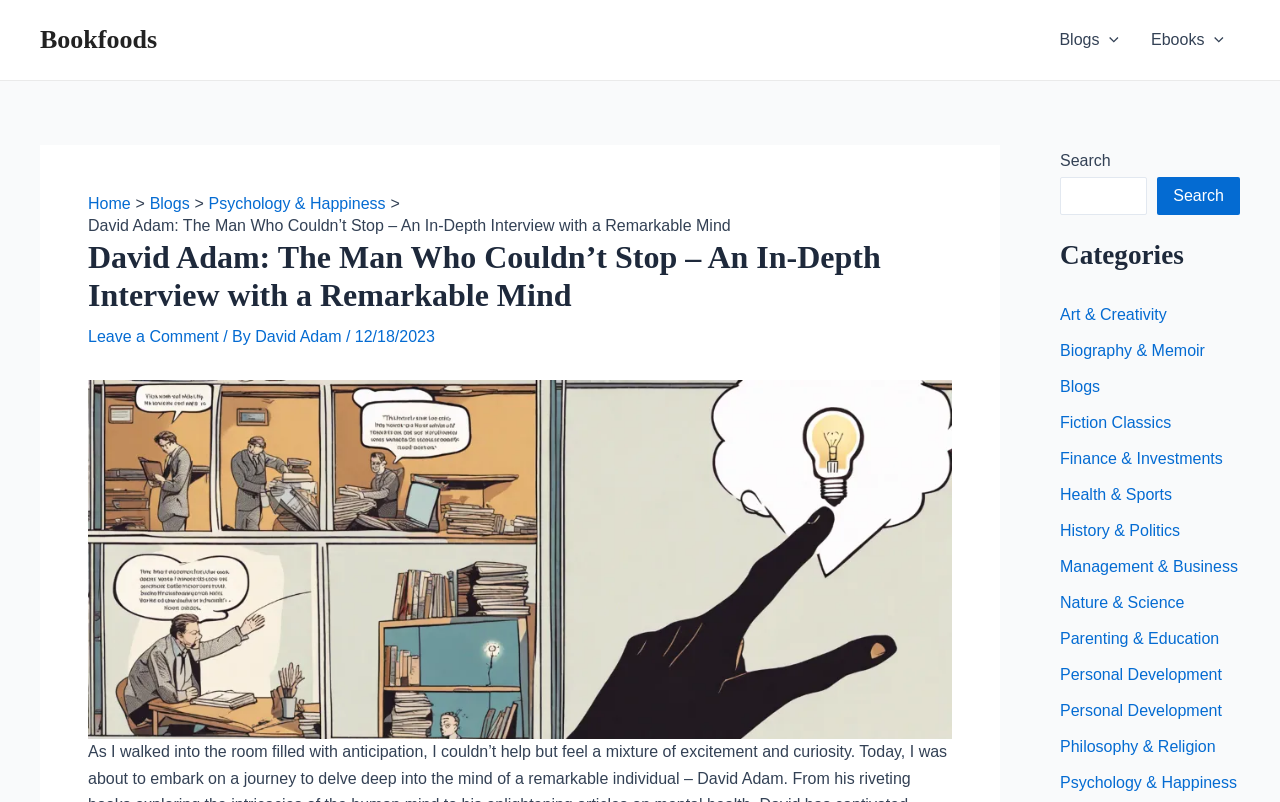What is the purpose of the search box?
Please give a detailed and thorough answer to the question, covering all relevant points.

I found the answer by looking at the search box on the webpage, which is labeled 'Search'. This suggests that the purpose of the search box is to allow users to search the website for specific content.